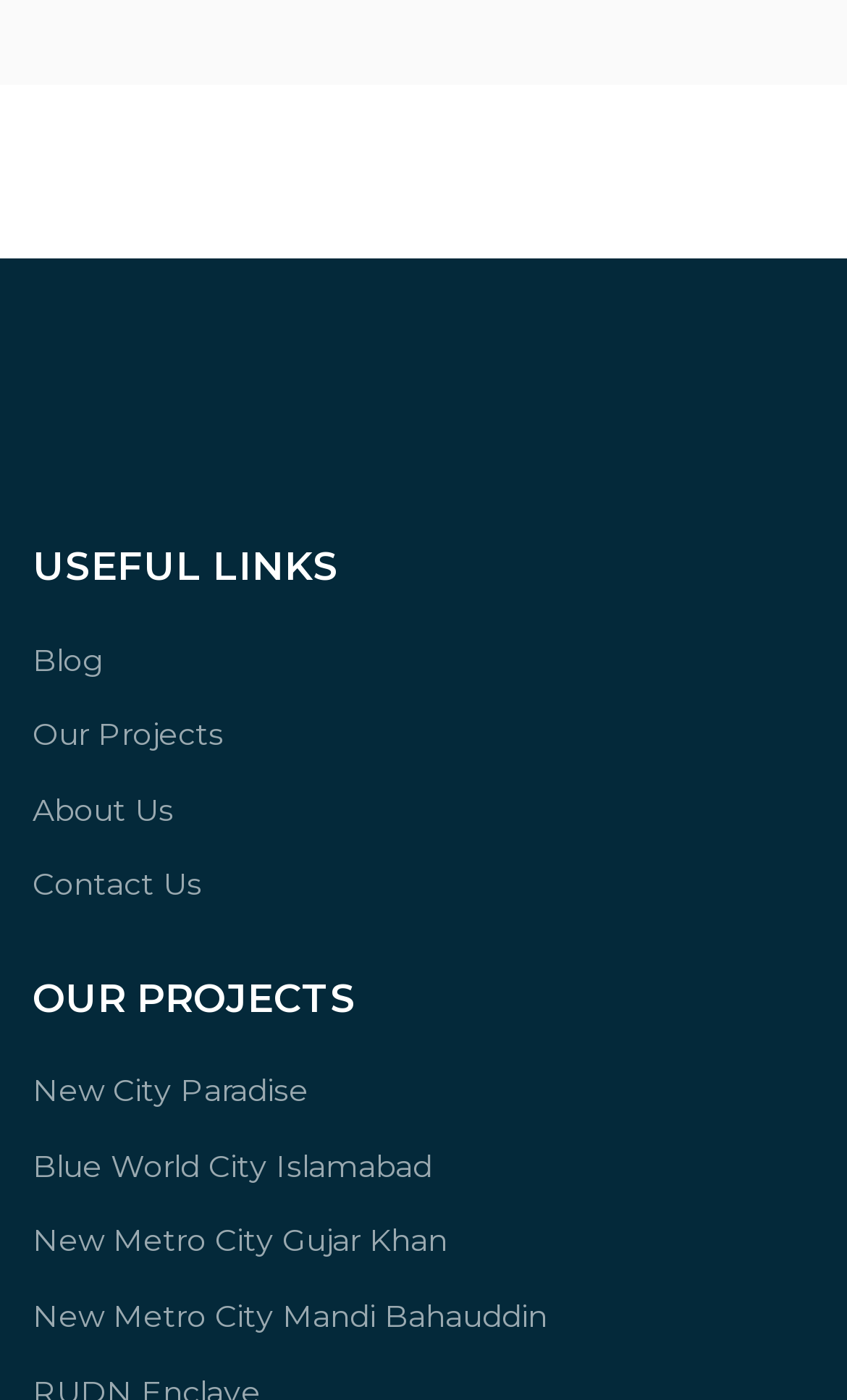Using the provided description New Metro City Gujar Khan, find the bounding box coordinates for the UI element. Provide the coordinates in (top-left x, top-left y, bottom-right x, bottom-right y) format, ensuring all values are between 0 and 1.

[0.038, 0.872, 0.533, 0.903]